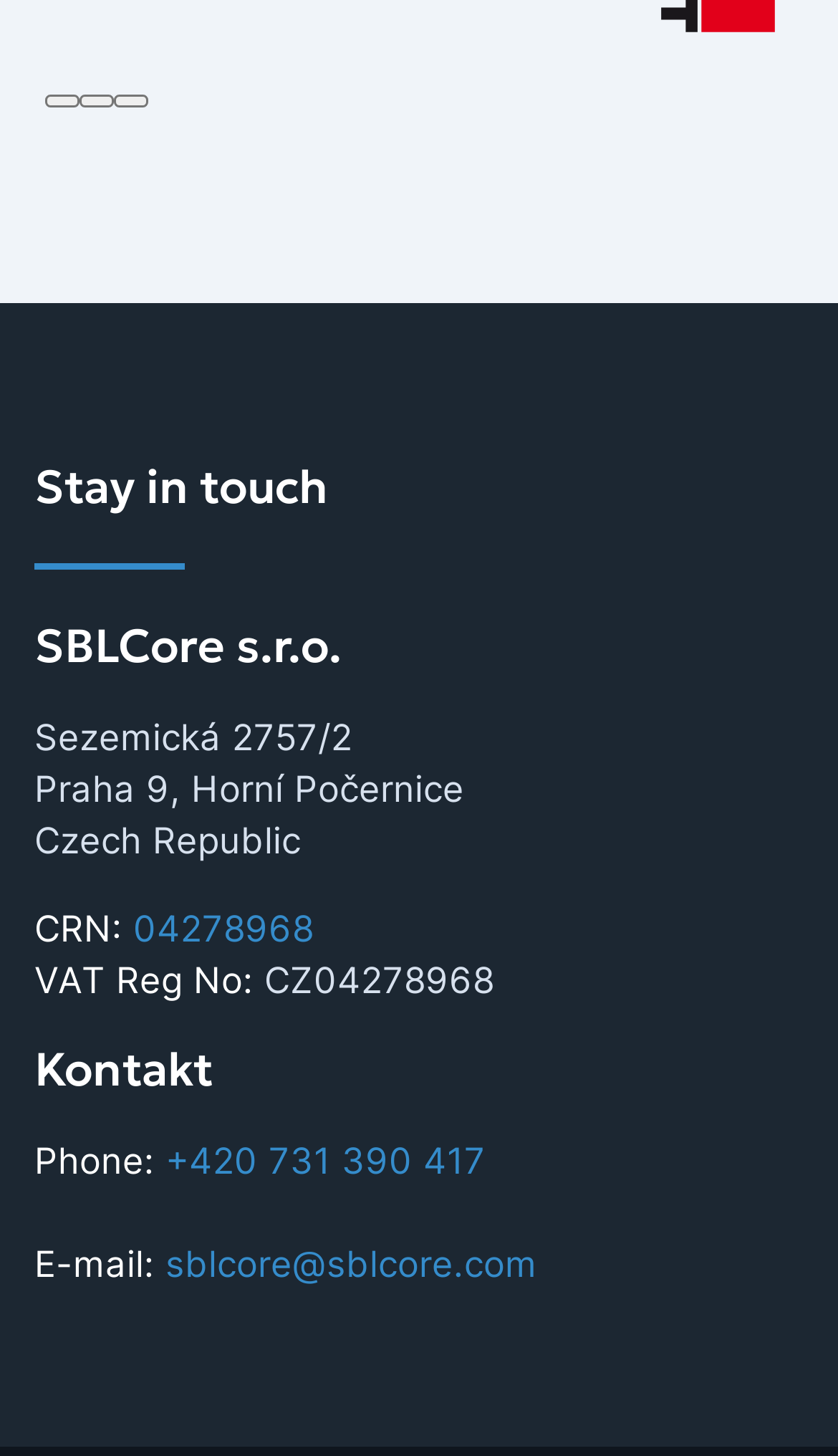Identify the bounding box of the UI element that matches this description: "+420 731 390 417".

[0.197, 0.782, 0.579, 0.812]